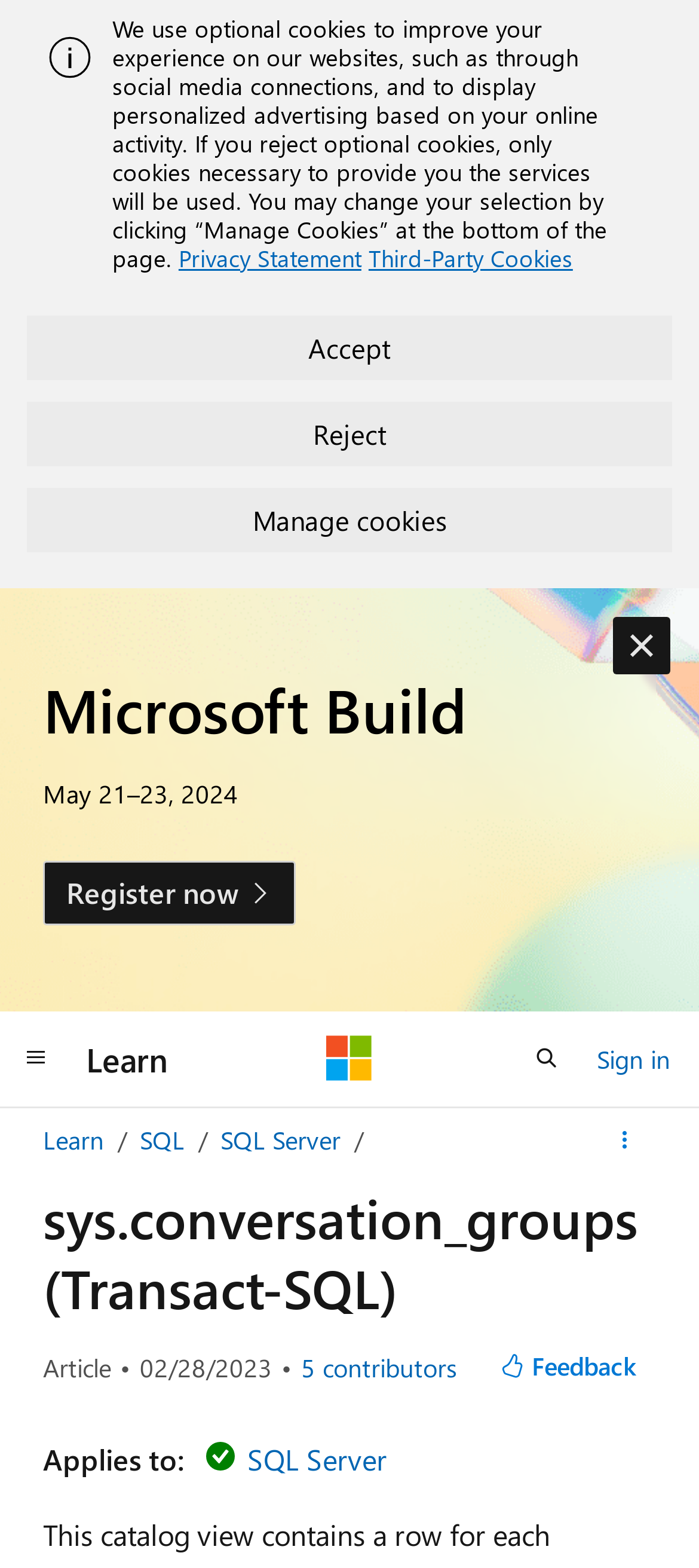What is the type of content on the webpage?
Refer to the image and respond with a one-word or short-phrase answer.

Article